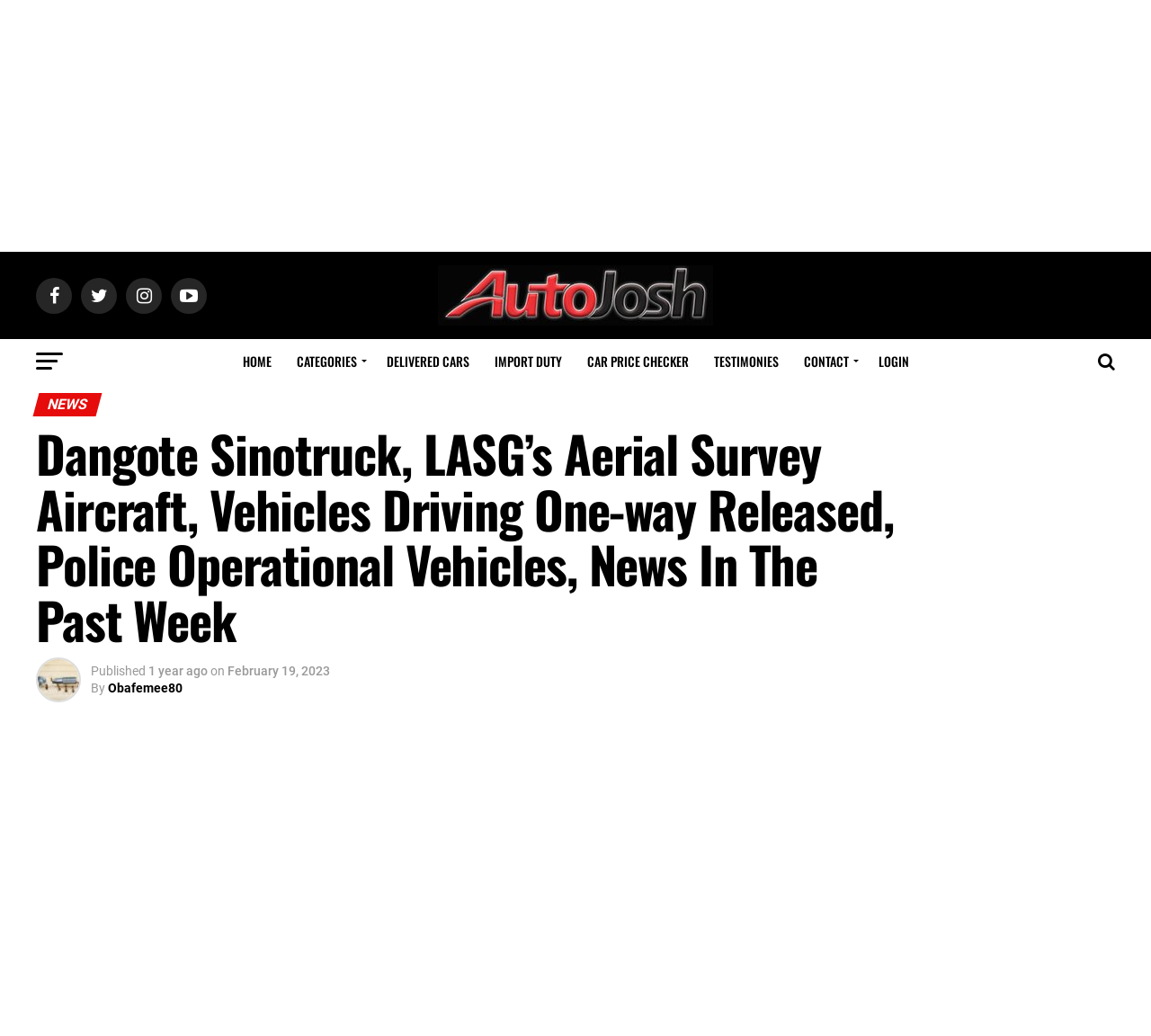What is the date of the news article?
Please interpret the details in the image and answer the question thoroughly.

I found the date of the news article by looking at the text below the heading, which states 'Published 1 year ago' and 'February 19, 2023'.